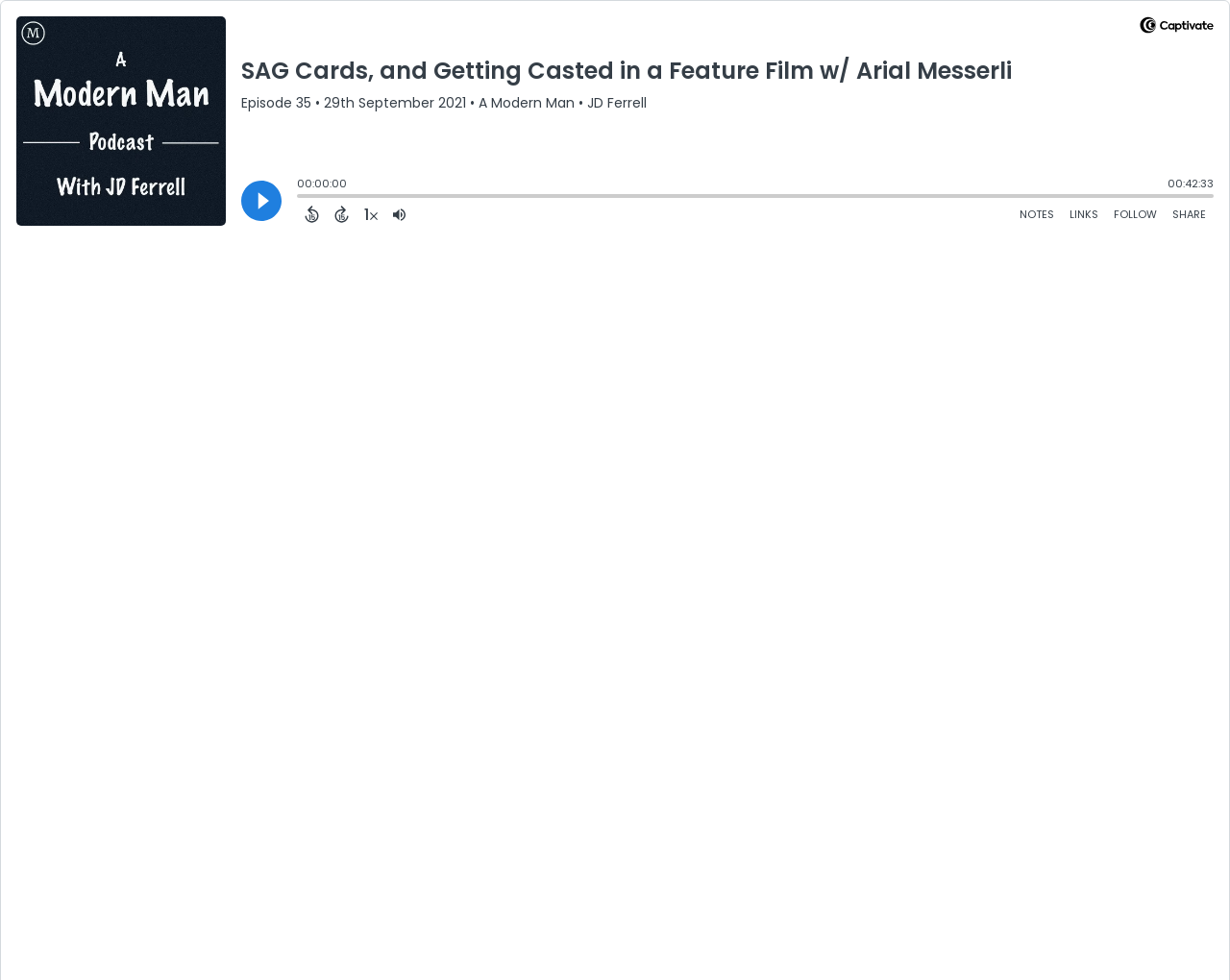Offer an in-depth caption of the entire webpage.

This webpage is about a podcast episode titled "SAG Cards, and Getting Casted in a Feature Film w/ Arial Messerli - A Modern Man". At the top, there is a link and an image, likely a logo or icon, positioned on the right side. Below this, there is a large image, which is the artwork for the podcast "A Modern Man".

The main content of the webpage is divided into two sections. On the left side, there is a section with text elements, including the episode title, episode number "35", and the release date "29th September 2021". Below this, there is a line with three elements: a "Play" button, a timestamp "00:00:00", and a slider to control the playback.

On the right side, there are several buttons and controls to interact with the podcast episode. From top to bottom, there are buttons to go back 15 seconds, forward 15 seconds, change the audio speed, adjust the volume, open the shownotes, open links, follow the podcast, and share the episode. Each button has an accompanying image or text label.

At the bottom right corner, there is a text element displaying the episode length "00:42:33". Overall, the webpage is designed to provide easy access to the podcast episode and its related controls and information.